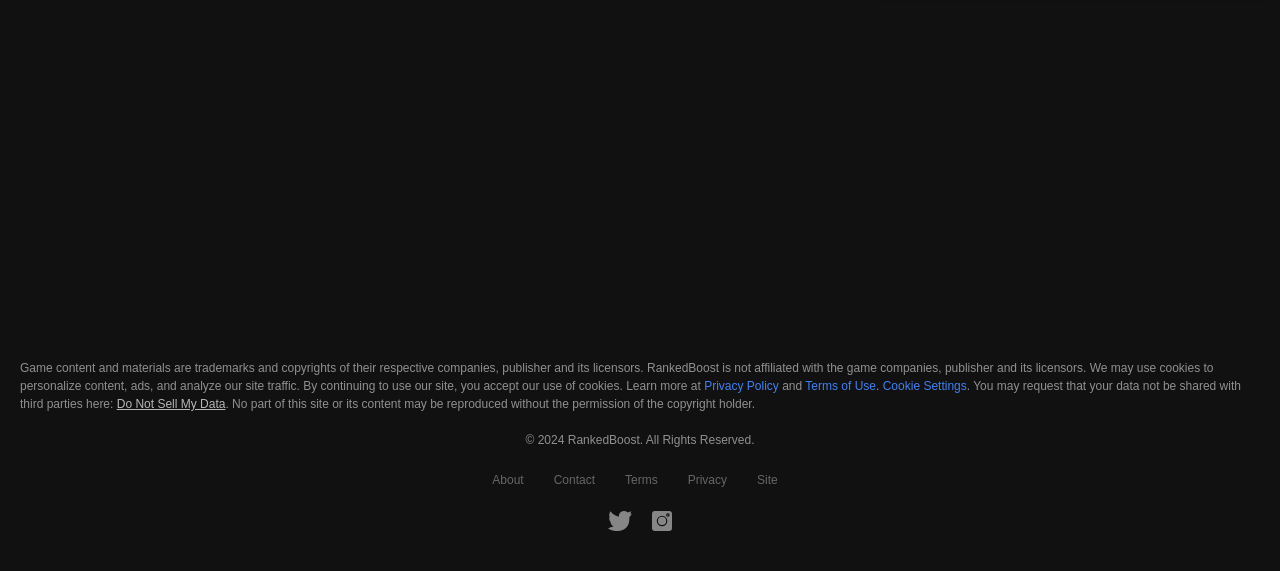Locate the bounding box coordinates of the segment that needs to be clicked to meet this instruction: "Read the article 'The way to select the Best Totally free Antivirus System'".

None